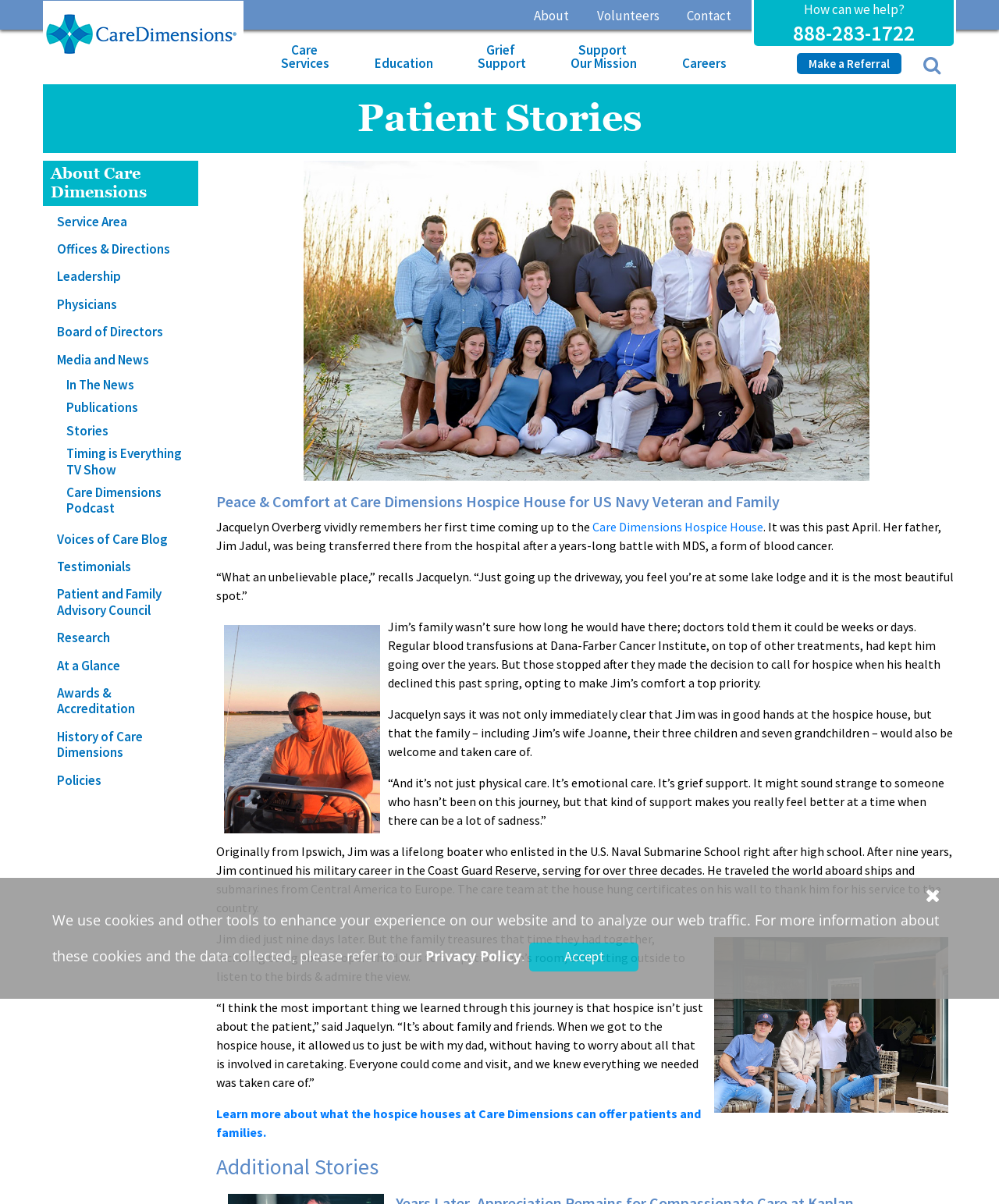Please predict the bounding box coordinates of the element's region where a click is necessary to complete the following instruction: "Make a Referral". The coordinates should be represented by four float numbers between 0 and 1, i.e., [left, top, right, bottom].

[0.798, 0.044, 0.902, 0.062]